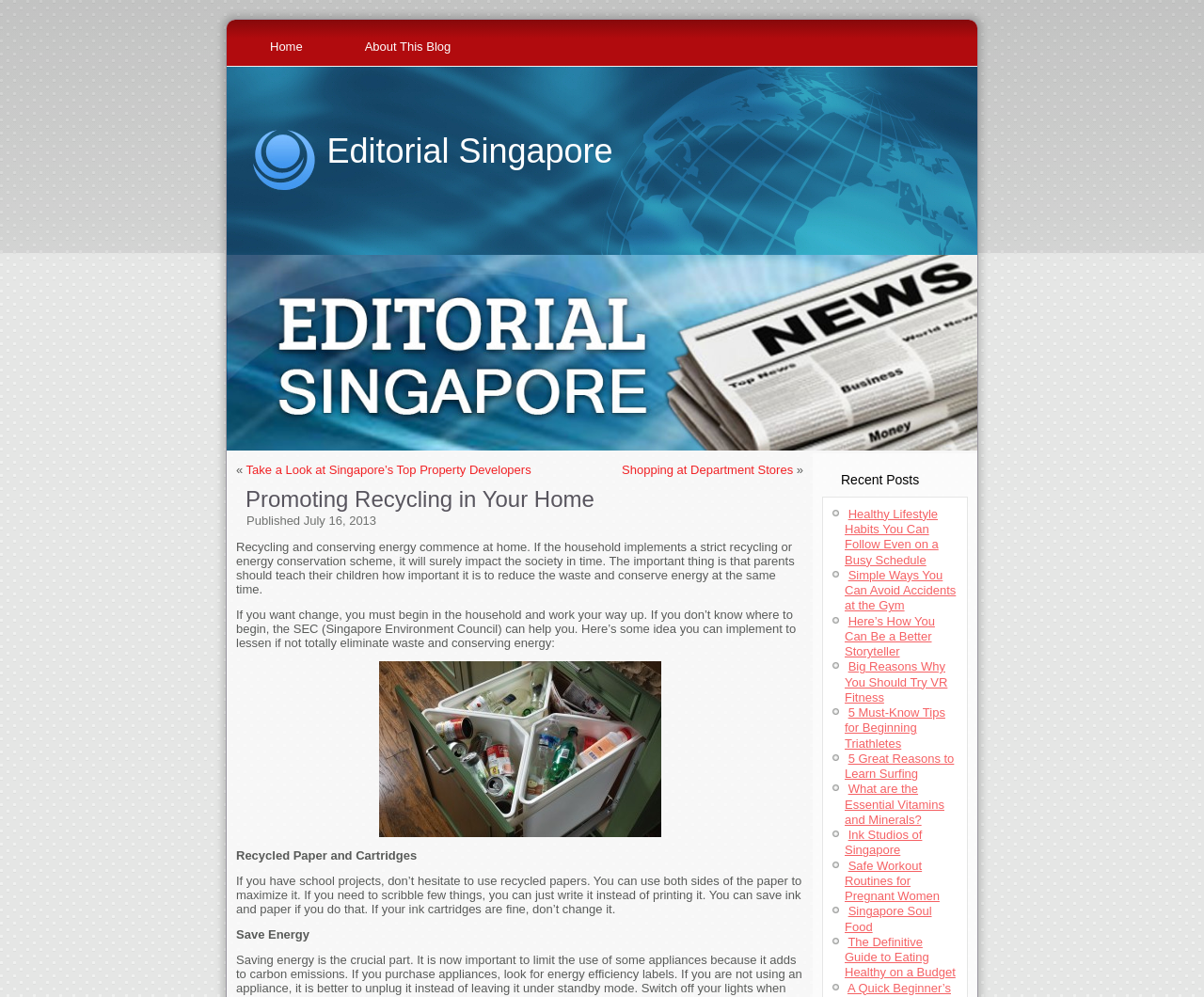Please locate the bounding box coordinates of the element that should be clicked to complete the given instruction: "Click the 'Home' link".

[0.201, 0.027, 0.275, 0.066]